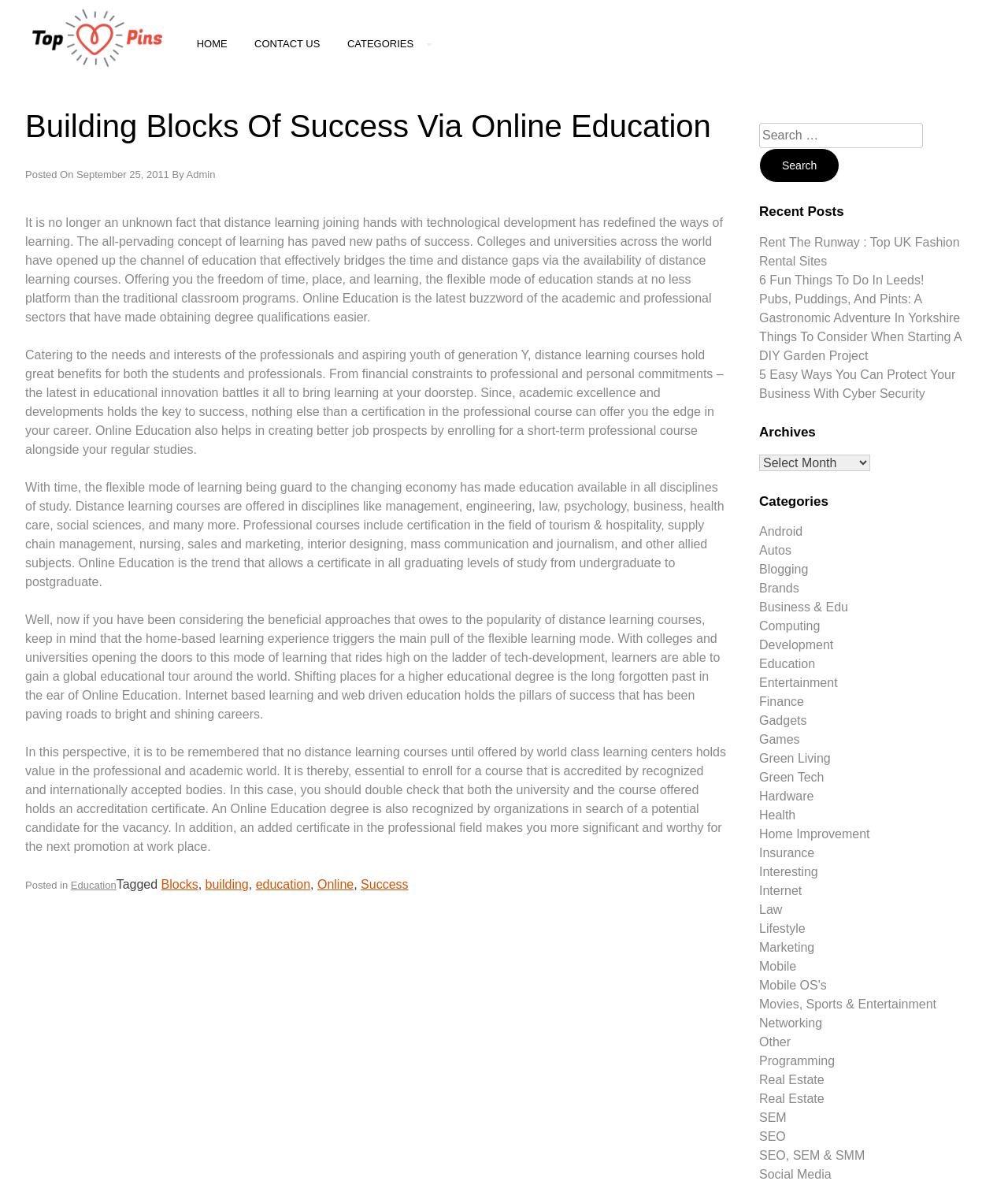Please find the bounding box coordinates of the element's region to be clicked to carry out this instruction: "Read recent post 'Rent The Runway : Top UK Fashion Rental Sites'".

[0.753, 0.199, 0.952, 0.227]